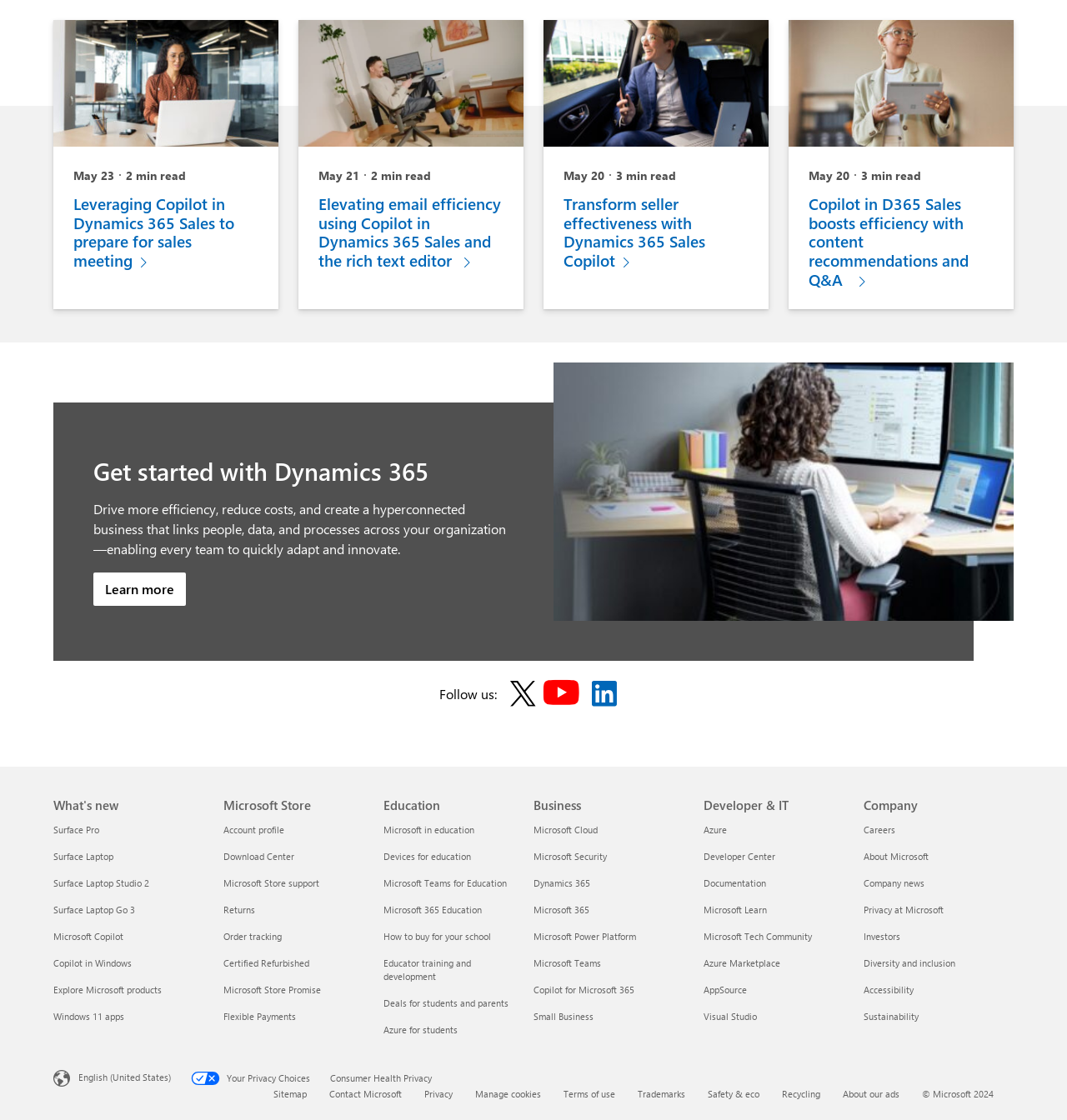Using the given element description, provide the bounding box coordinates (top-left x, top-left y, bottom-right x, bottom-right y) for the corresponding UI element in the screenshot: Deals for students and parents

[0.359, 0.89, 0.477, 0.901]